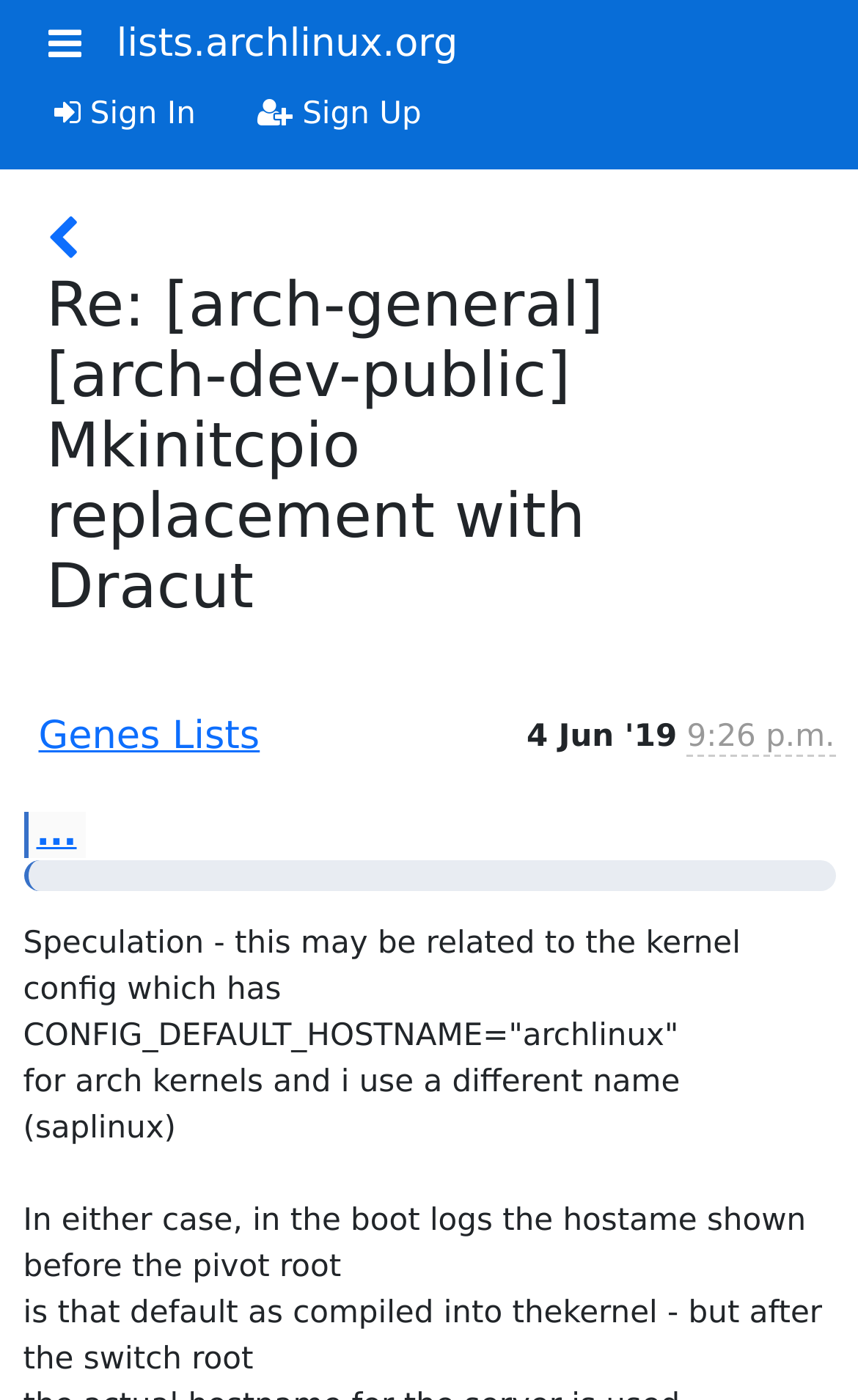Using details from the image, please answer the following question comprehensively:
How many columns are in the layout table?

I analyzed the layout table and found that it has two columns, one with the heading 'Genes Lists' and the other with the sender's time and message content.